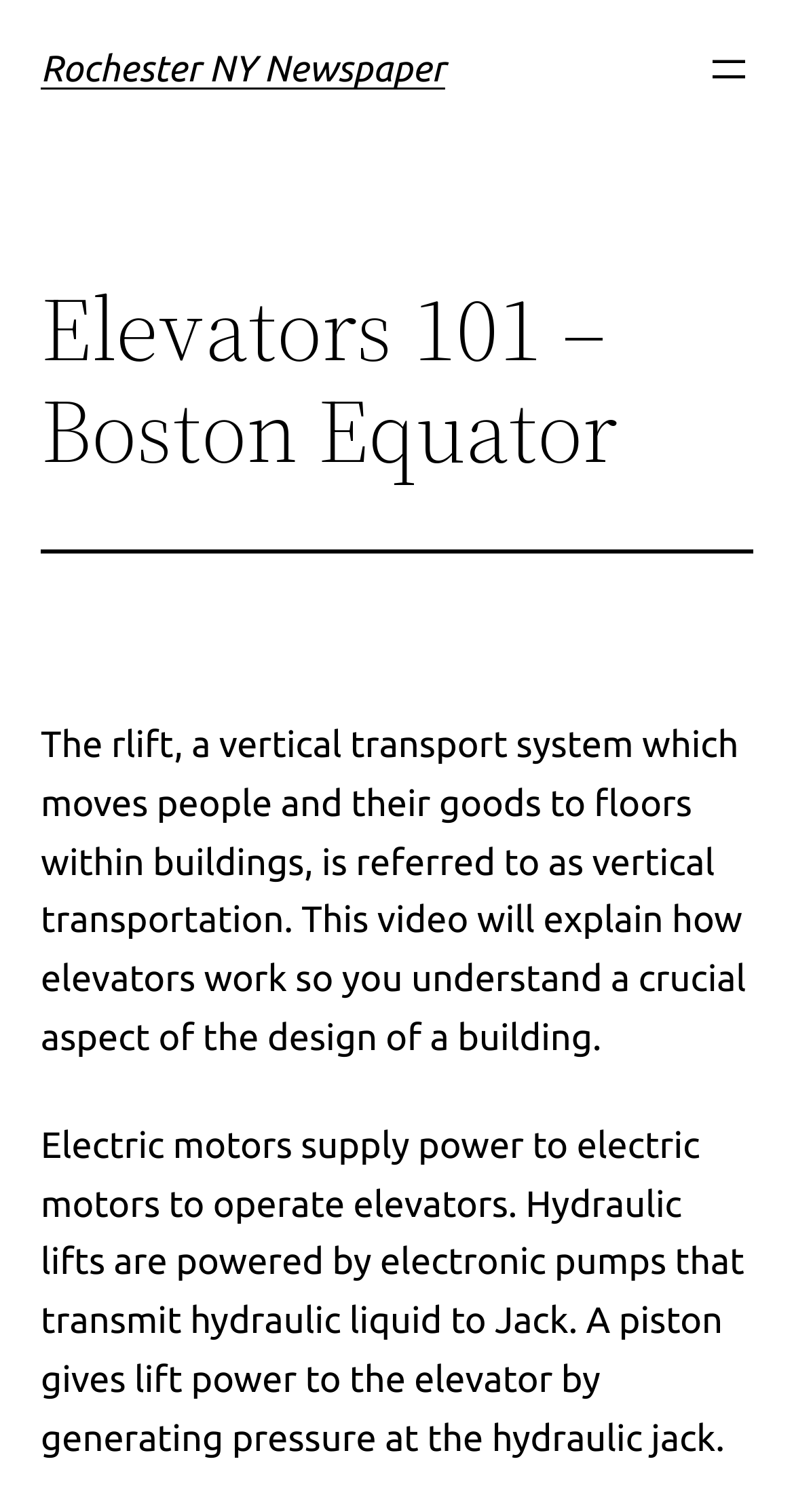Answer the question with a brief word or phrase:
What type of motors supply power to operate elevators?

Electric motors